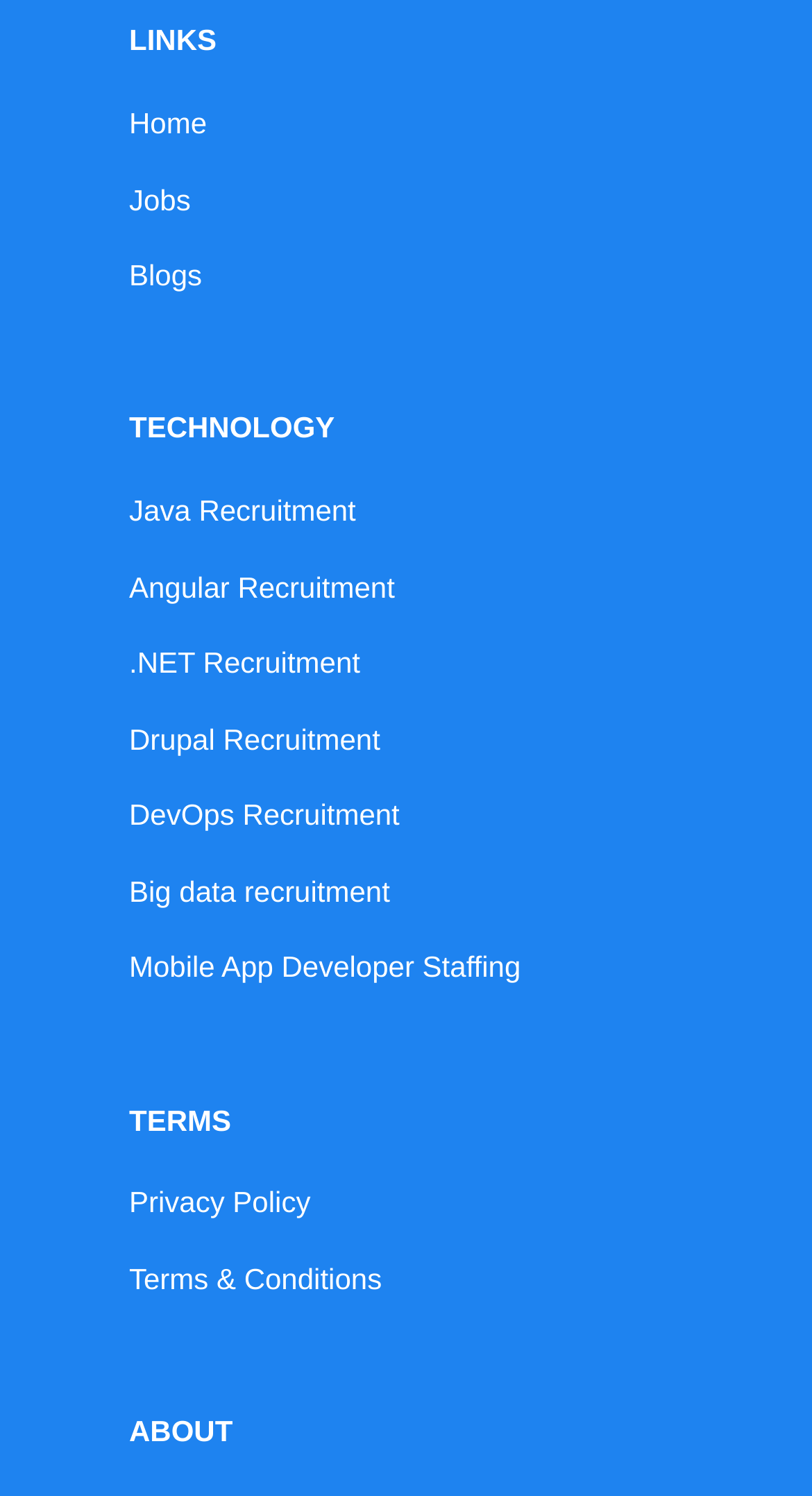What is the heading above the second navigation section? Refer to the image and provide a one-word or short phrase answer.

TECHNOLOGY